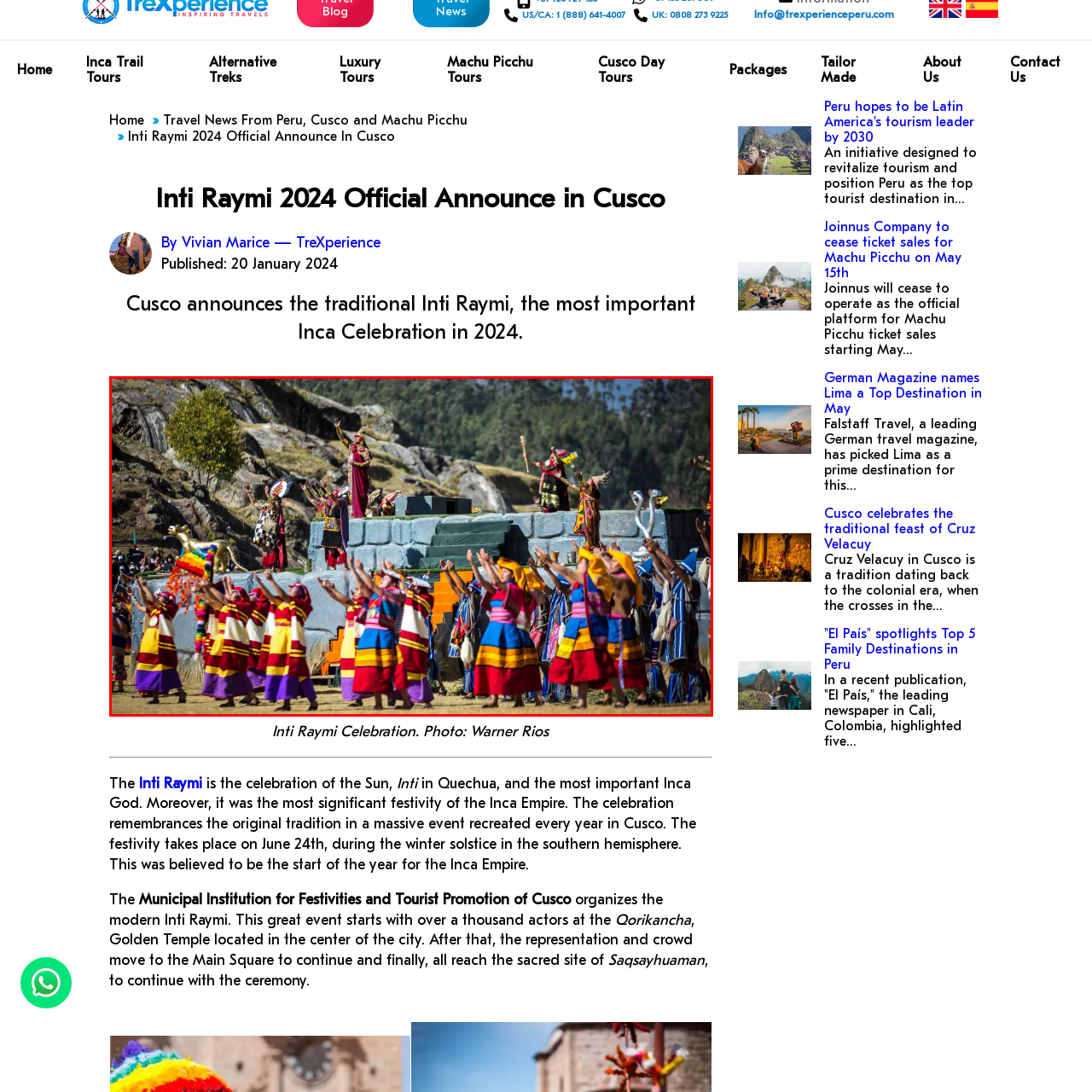Explain in detail the content of the image enclosed by the red outline.

The image captures a vibrant scene from the Inti Raymi celebration, a traditional Inca festival that honors the Sun God. This annual event takes place in Cusco, Peru, on June 24th, coinciding with the winter solstice in the Southern Hemisphere, marking the start of the new year for the Inca Empire. 

In the foreground, a group of participants dressed in colorful traditional attire, featuring bright skirts and hats, are seen joyously raising their arms and engaging in the ceremonial dance. Behind them, performers on a stone structure, adorned in elaborate costumes, also join in the festivities, enhancing the celebratory atmosphere. The backdrop of lush green hills adds to the dramatic beauty of this cultural event, highlighting the connection between the Inca traditions and the natural landscape.

This particular moment showcases the unity and cultural pride of the participants, as they reenact the ancient rituals that are central to the Inti Raymi, reflecting the rich heritage and communal spirit of Cusco's residents. The celebration serves as a significant reminder of the Inca civilization's history and its ongoing legacy in contemporary Peruvian culture.